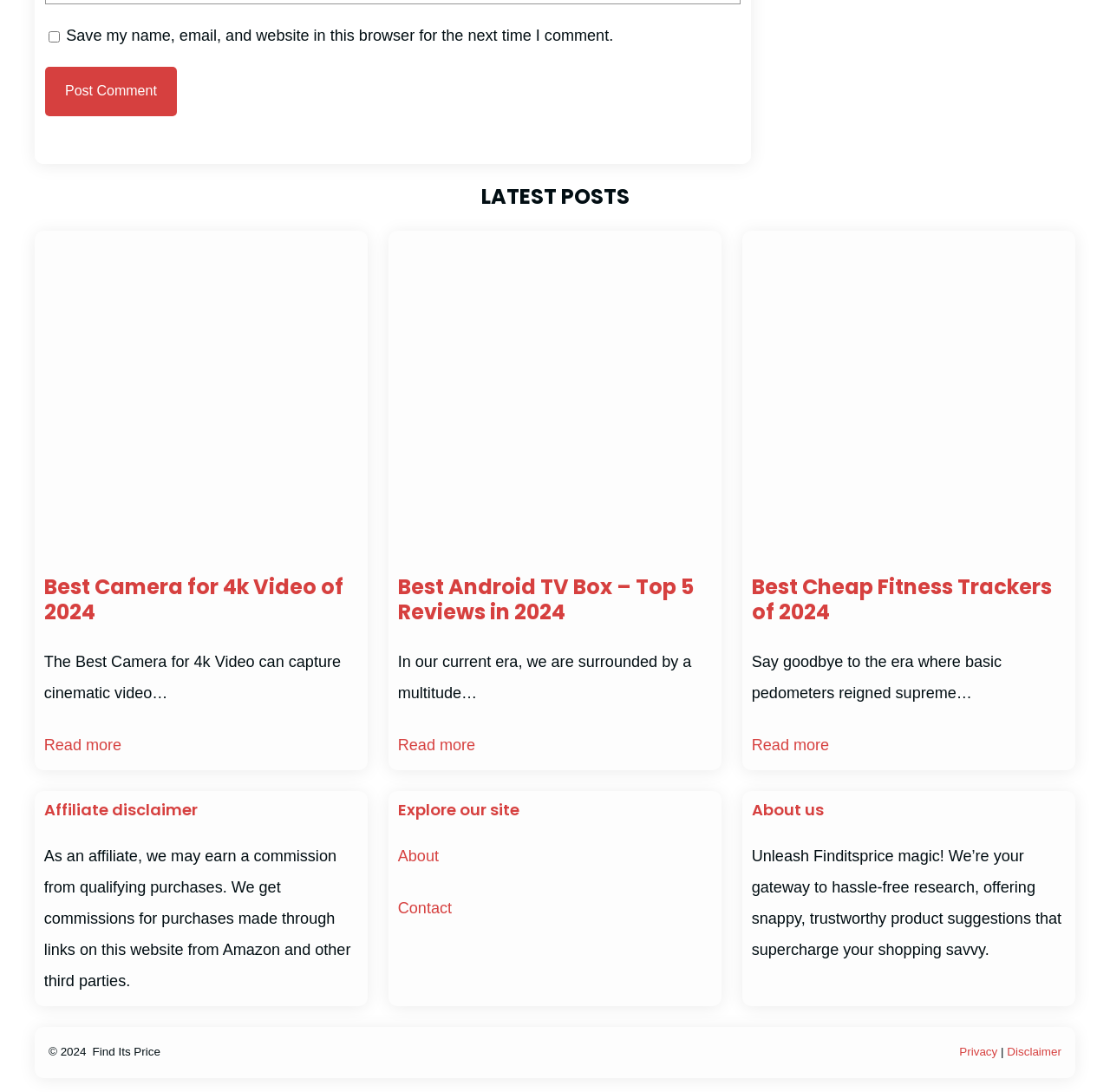Find and specify the bounding box coordinates that correspond to the clickable region for the instruction: "Go to About page".

[0.358, 0.776, 0.395, 0.792]